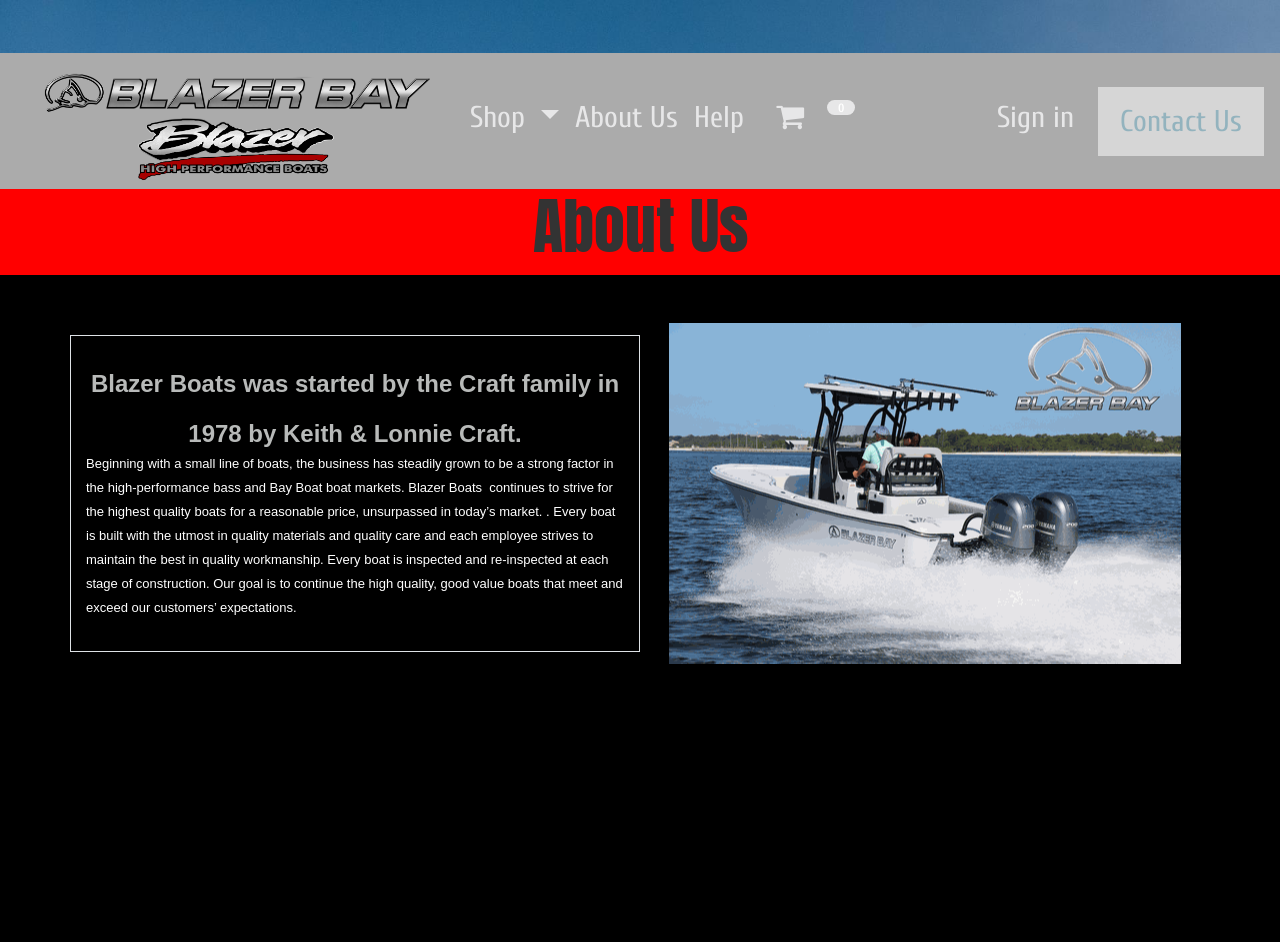Locate the bounding box for the described UI element: "Contact Us". Ensure the coordinates are four float numbers between 0 and 1, formatted as [left, top, right, bottom].

[0.858, 0.092, 0.988, 0.165]